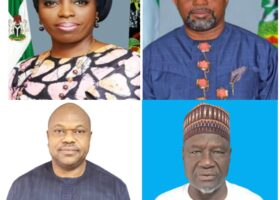Give an in-depth summary of the scene depicted in the image.

The image features a collage of four individuals, likely important figures associated with the Nigerian Ports Authority (NPA) and the Nigerian Maritime Administration. The top-left shows a woman in a formal attire with dark hair and a patterned outfit, which suggests her role in governance or administration. The top-right presents a man wearing a blue traditional outfit adorned with decorative buttons, indicating a position of authority.

In the bottom row, the left side features a man in a dark blue shirt, presenting a professional demeanor. On the right, another man is seen in traditional attire with a distinctive cap, suggesting cultural significance. This collage may represent key appointments or changes within the NPA or maritime sector, as indicated by the context of the article discussing executive director positions being sacked.